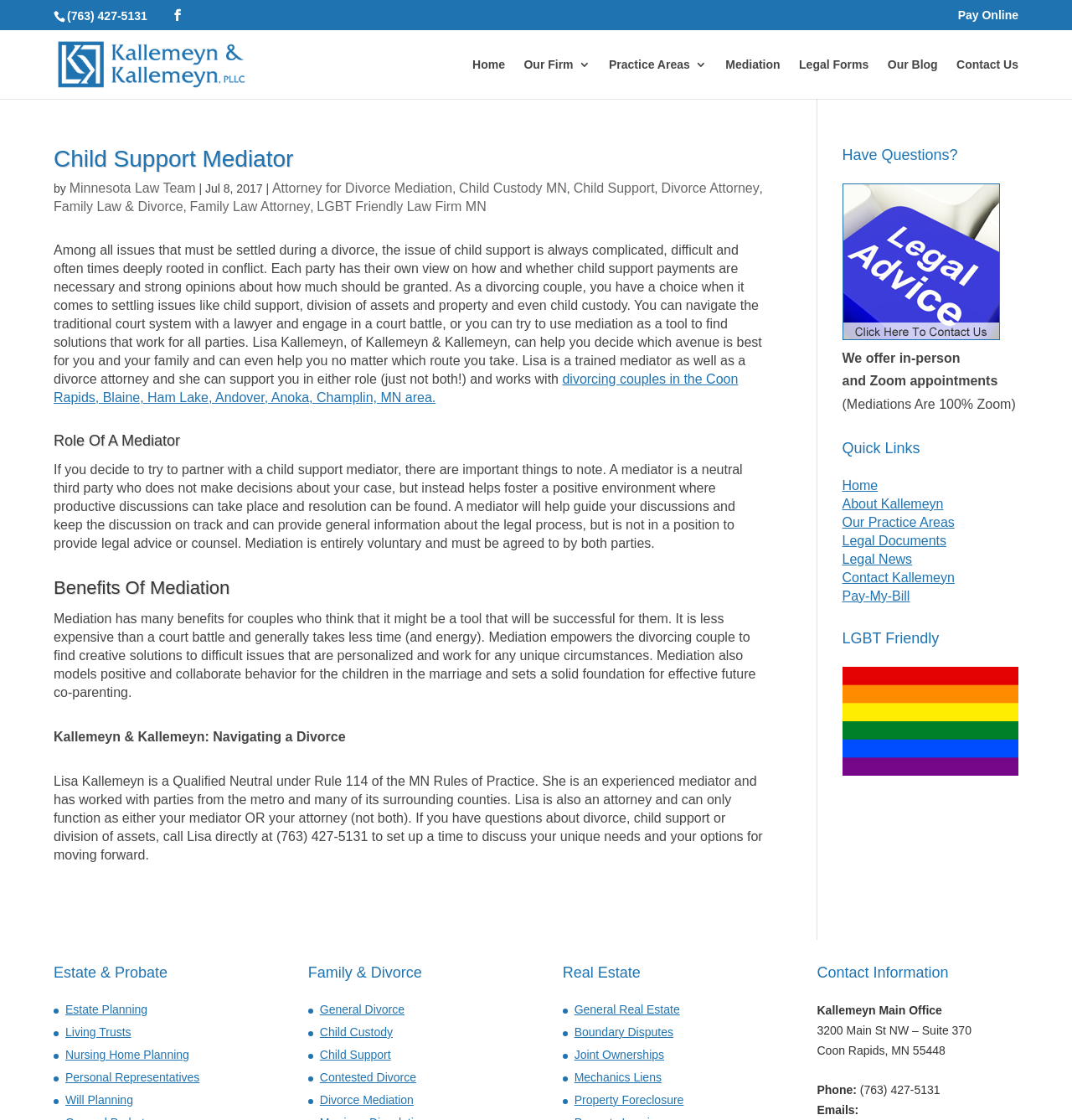What is the role of a mediator in child support cases?
Please provide a comprehensive answer to the question based on the webpage screenshot.

I found this information in the 'Role Of A Mediator' section, which explains that a mediator is a neutral third party who helps facilitate discussions and find resolutions, but does not make decisions or provide legal advice.